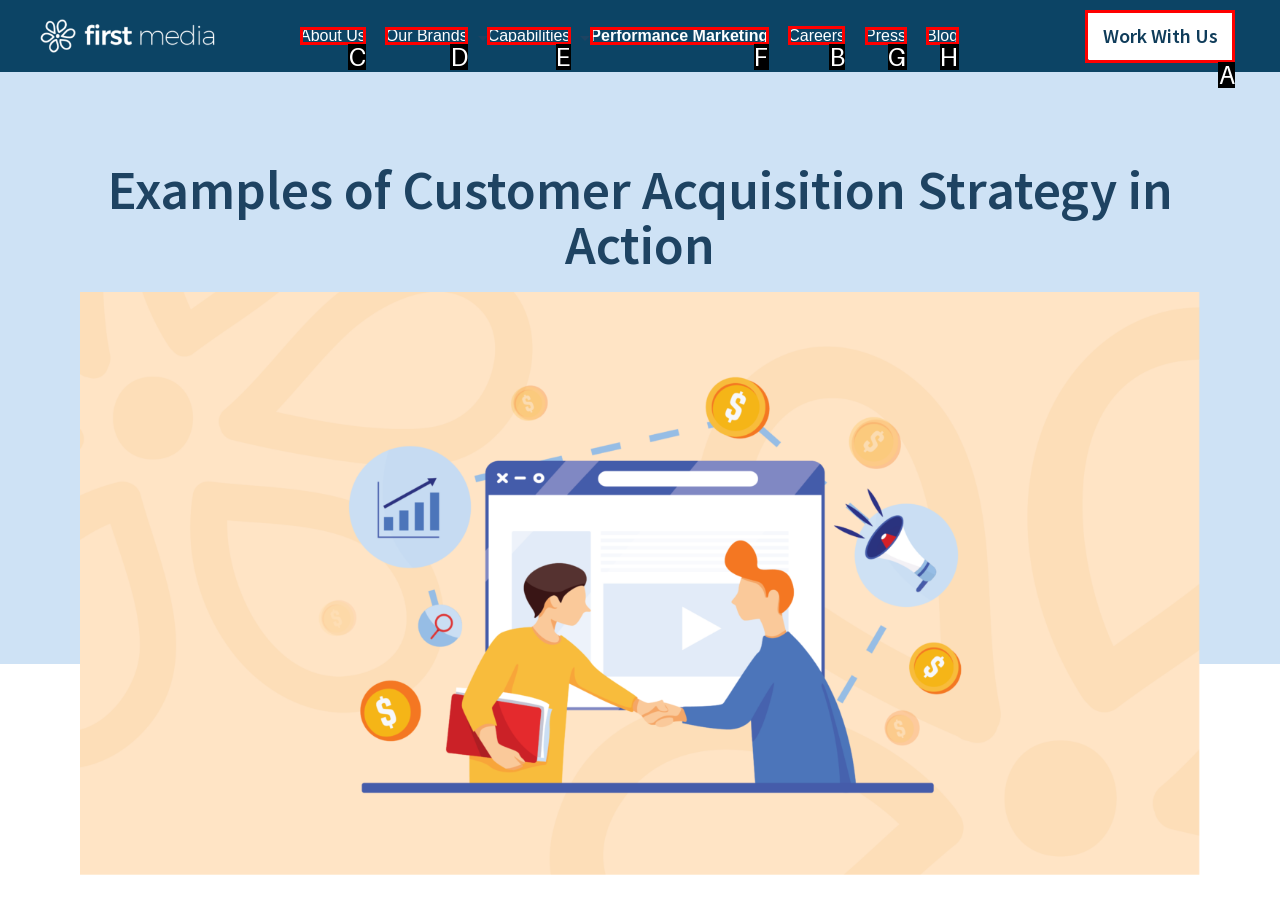Indicate the HTML element to be clicked to accomplish this task: view Careers Respond using the letter of the correct option.

B